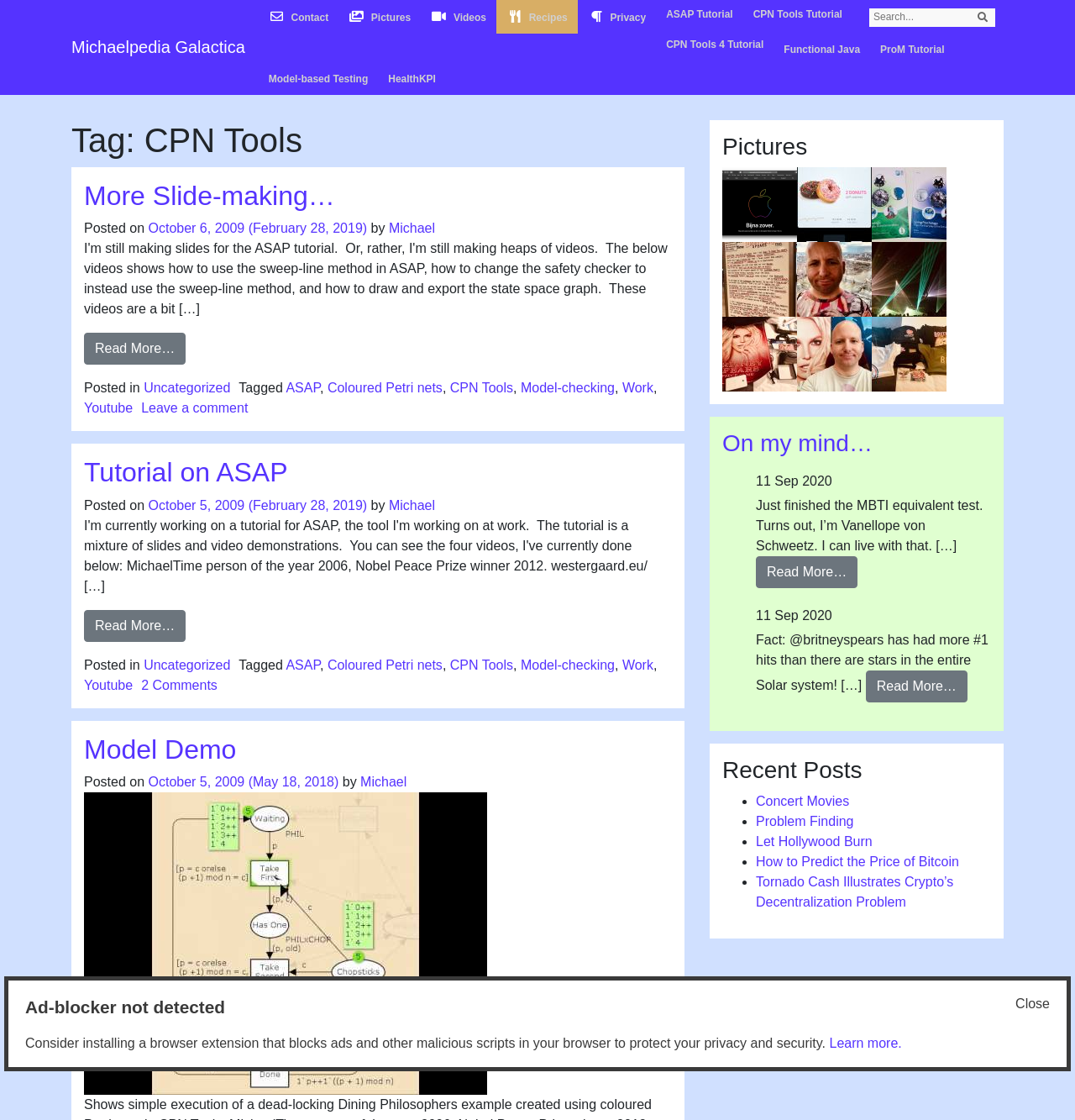Provide the bounding box coordinates for the UI element that is described by this text: "Poppy, Amsterdam". The coordinates should be in the form of four float numbers between 0 and 1: [left, top, right, bottom].

[0.566, 0.092, 0.679, 0.111]